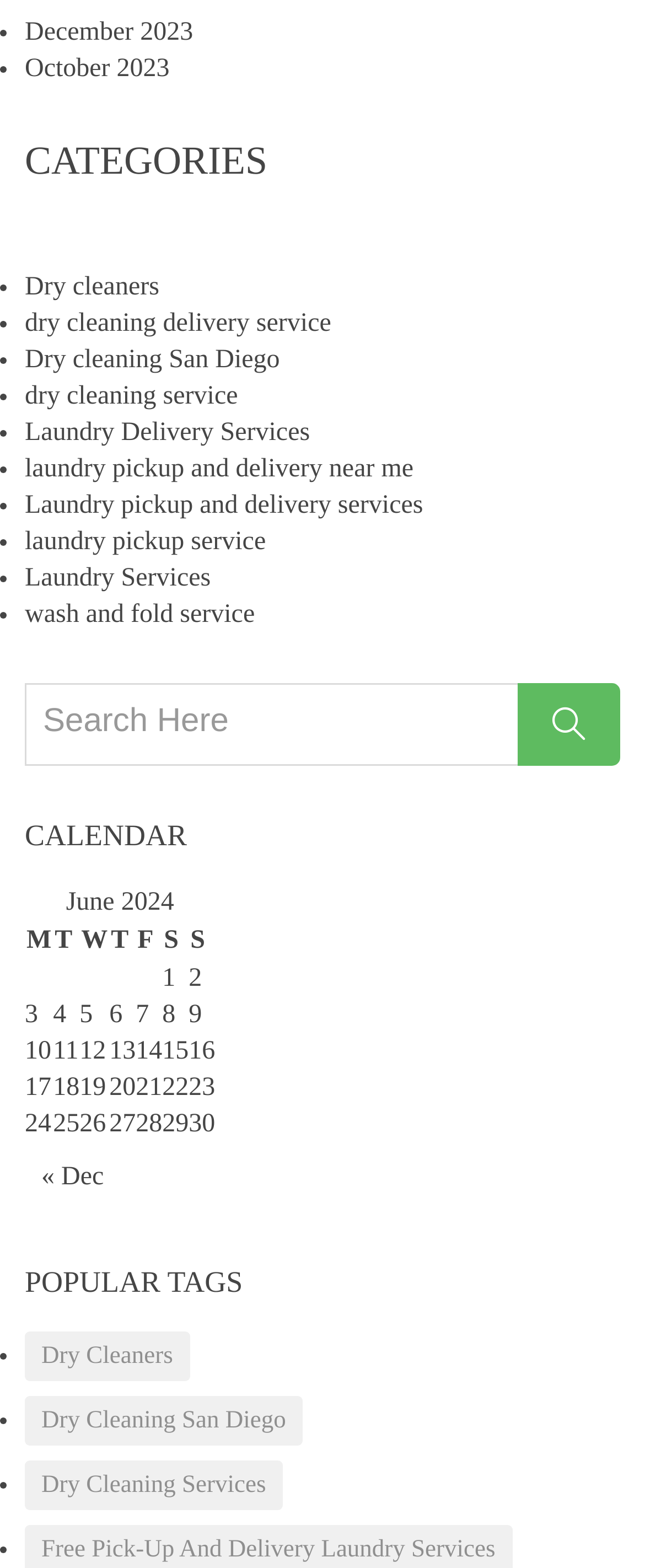Please identify the bounding box coordinates of the region to click in order to complete the given instruction: "Search for laundry services". The coordinates should be four float numbers between 0 and 1, i.e., [left, top, right, bottom].

[0.038, 0.435, 0.962, 0.488]